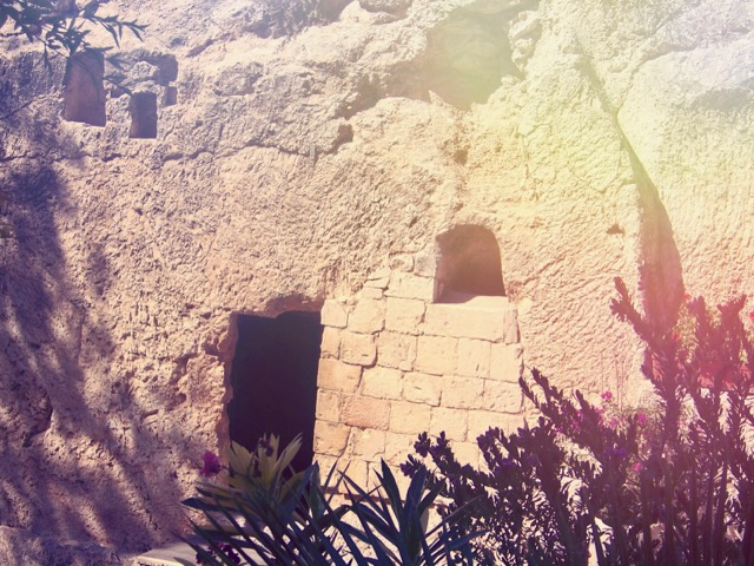Give a concise answer using only one word or phrase for this question:
What is the source of light in the scene?

Sunlight